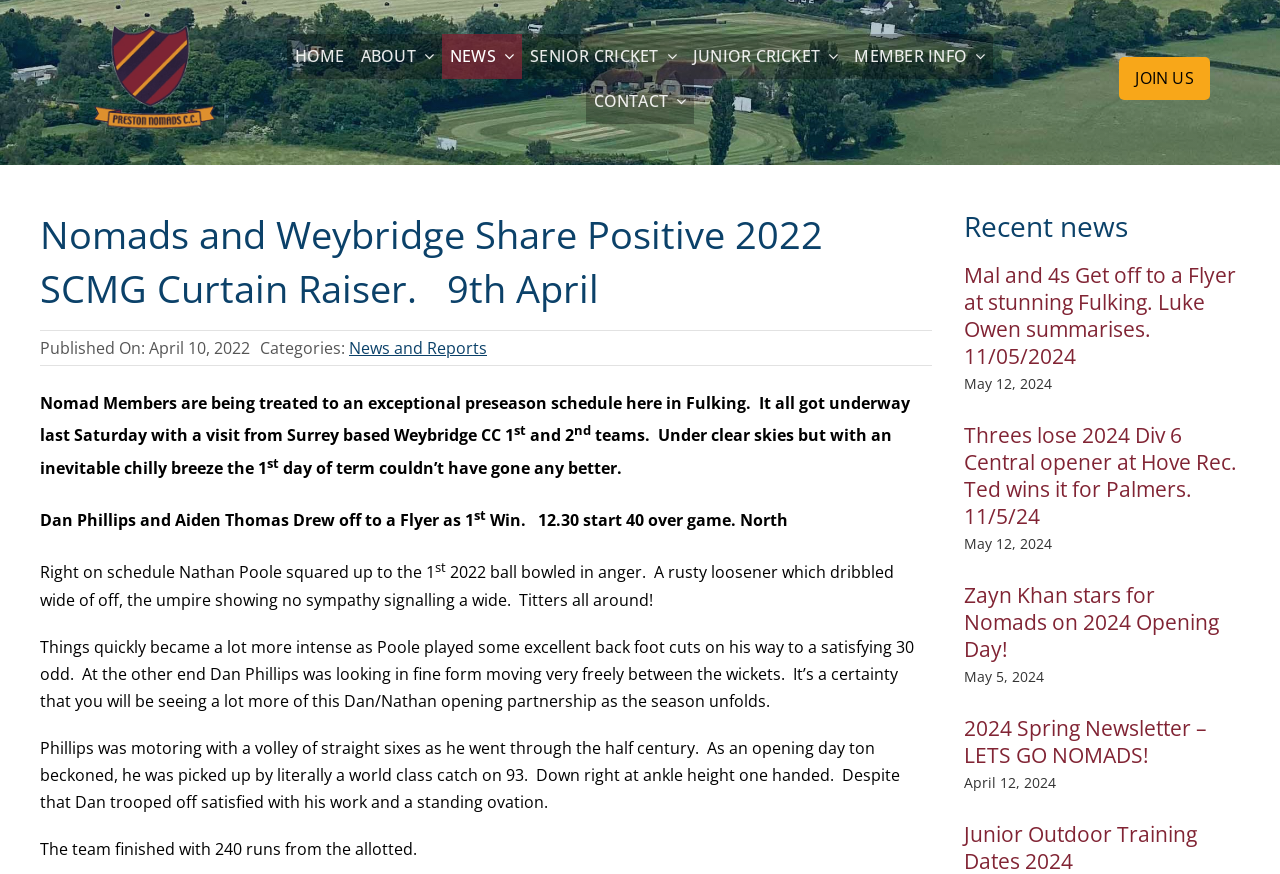What is the recent news section title?
Please use the visual content to give a single word or phrase answer.

Recent news